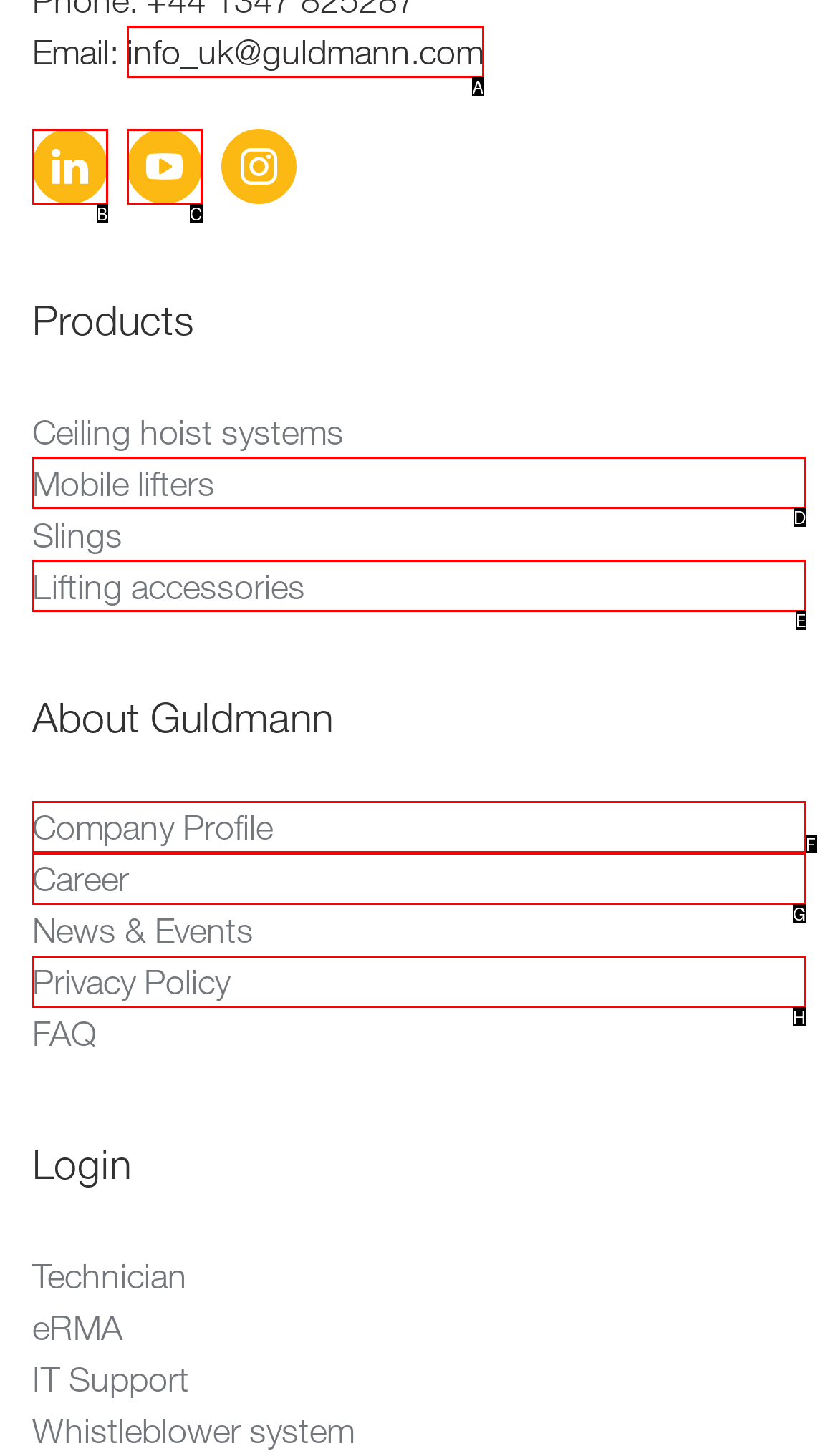Identify the option that corresponds to the description: Mobile lifters. Provide only the letter of the option directly.

D